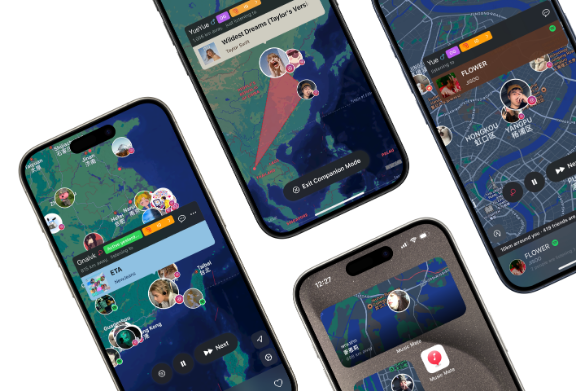Using details from the image, please answer the following question comprehensively:
What do the icons on the screens represent?

The icons on the screens of the smartphones displaying the 'Music Mate' app represent music tracks and users. This is clear from the image, which shows icons for popular songs like 'Without Dreams (Taylor's Version)' and 'FLOWER', as well as user avatars that highlight connections among music lovers.